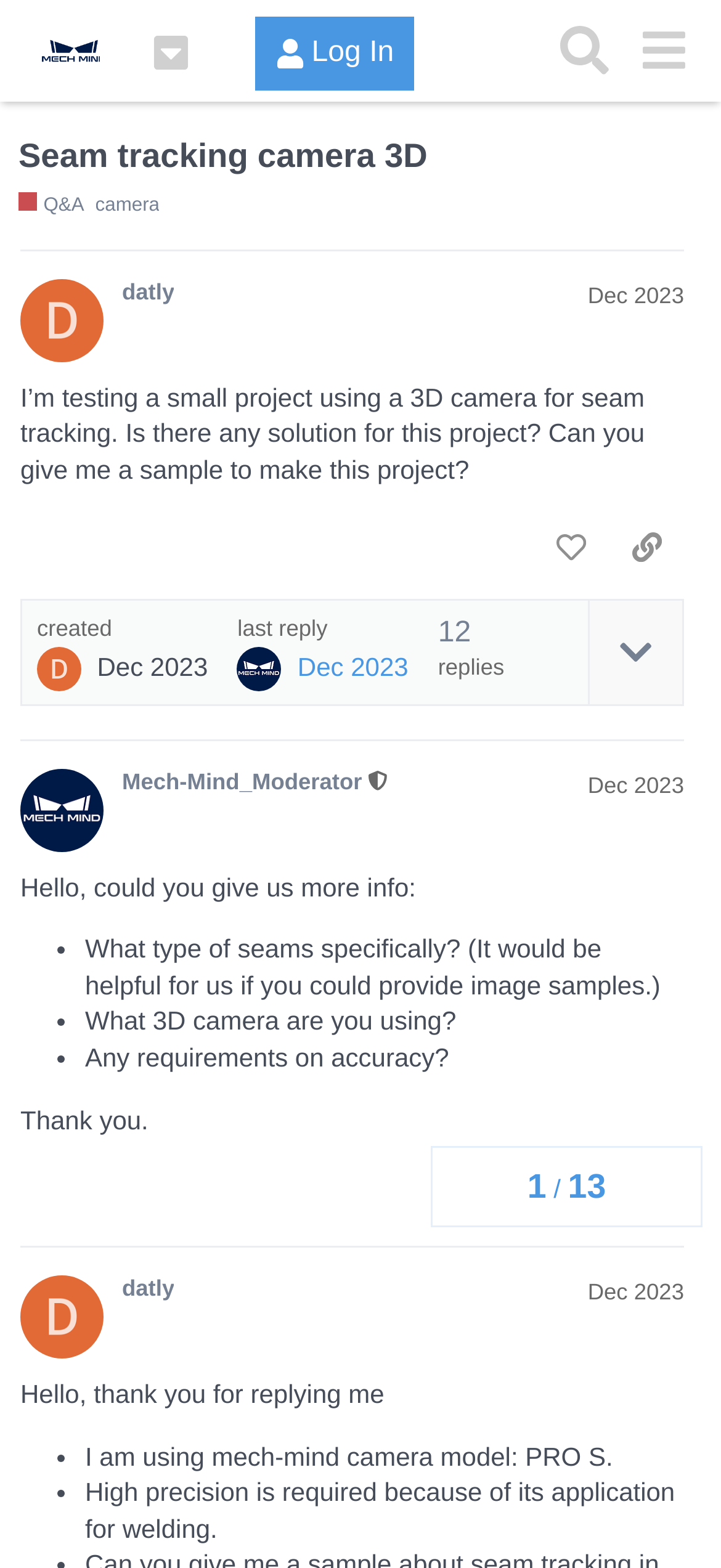Determine the bounding box coordinates for the area that needs to be clicked to fulfill this task: "Search for topics". The coordinates must be given as four float numbers between 0 and 1, i.e., [left, top, right, bottom].

[0.755, 0.007, 0.865, 0.058]